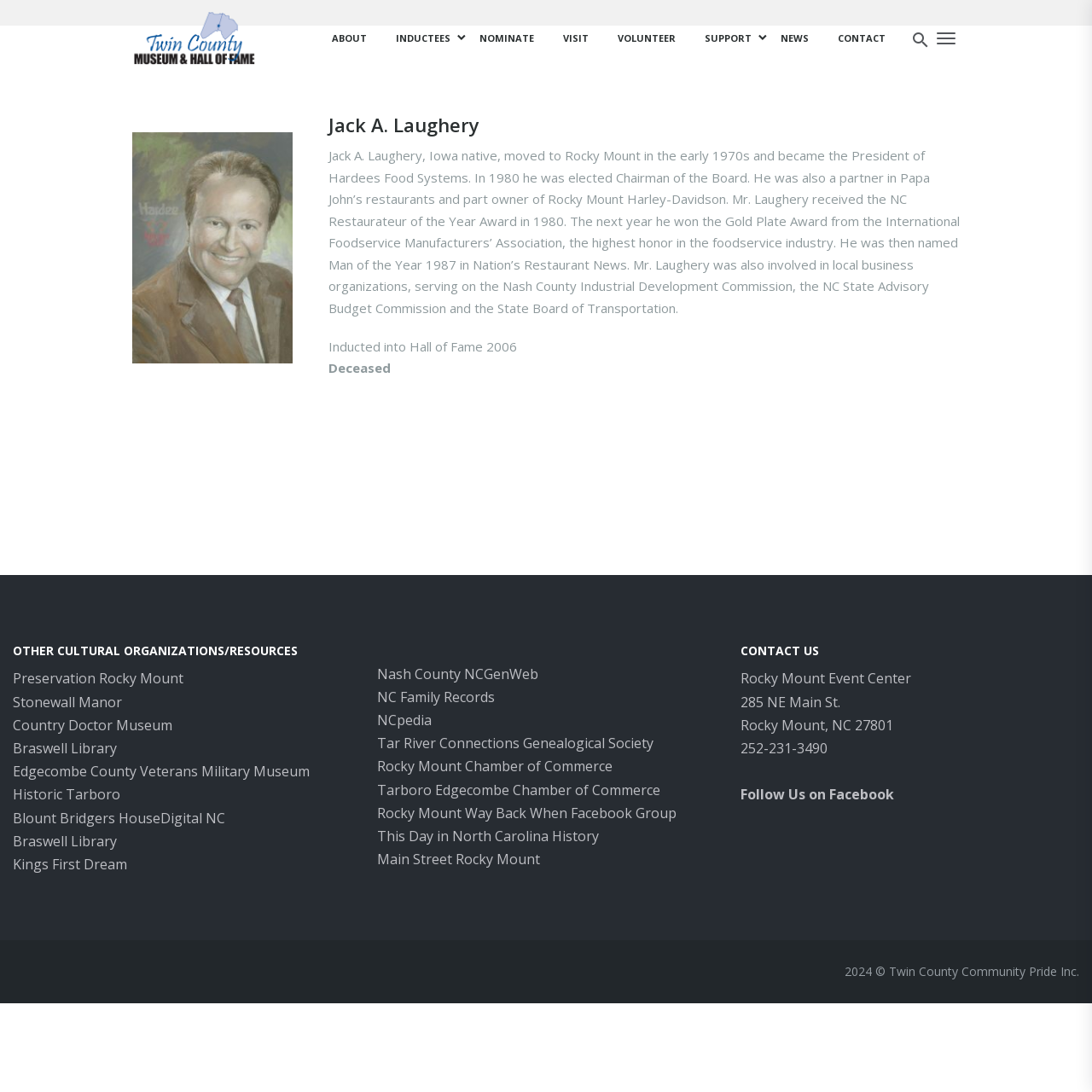What is the name of the museum mentioned on the webpage?
Refer to the image and provide a one-word or short phrase answer.

Country Doctor Museum